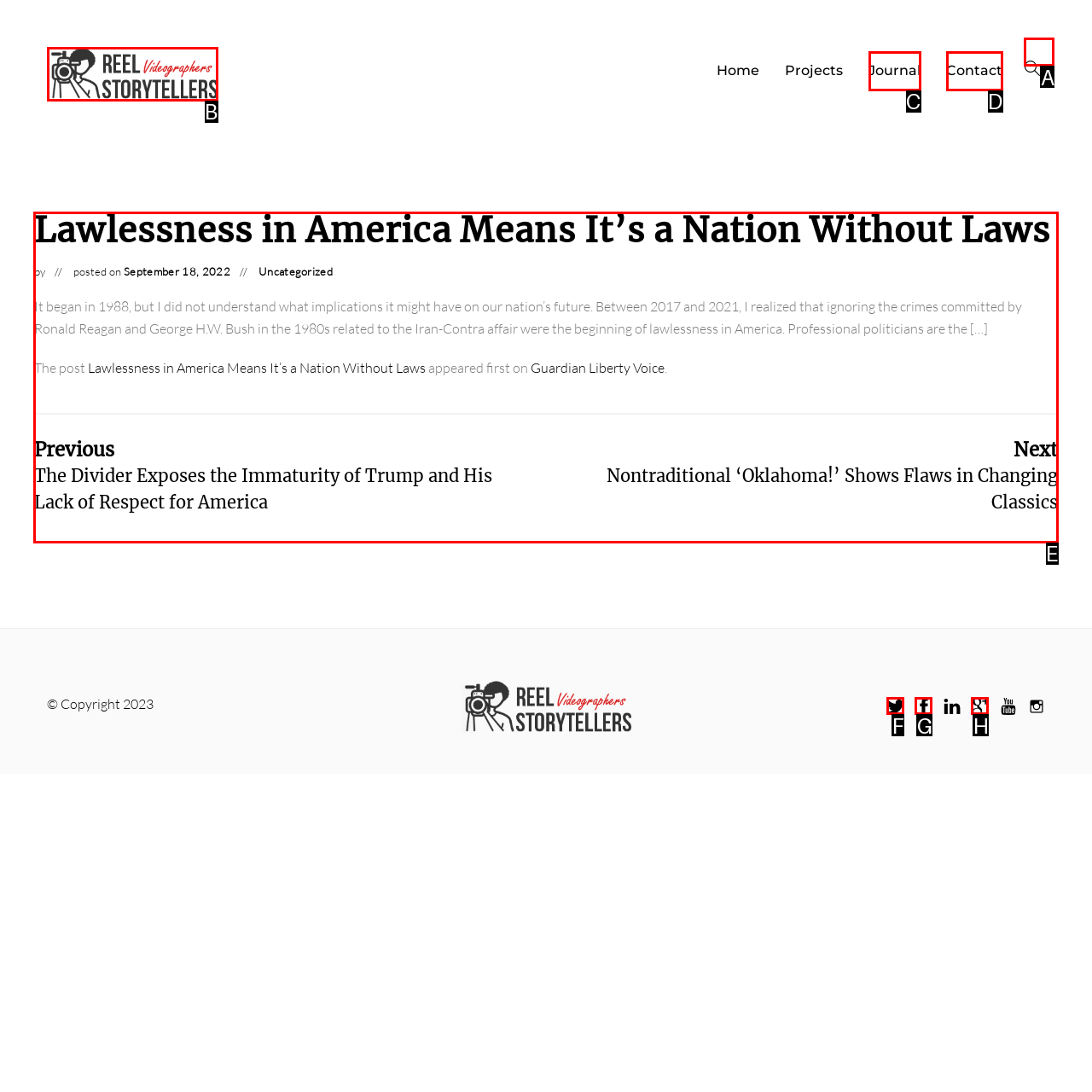Indicate which red-bounded element should be clicked to perform the task: Read the article Answer with the letter of the correct option.

E